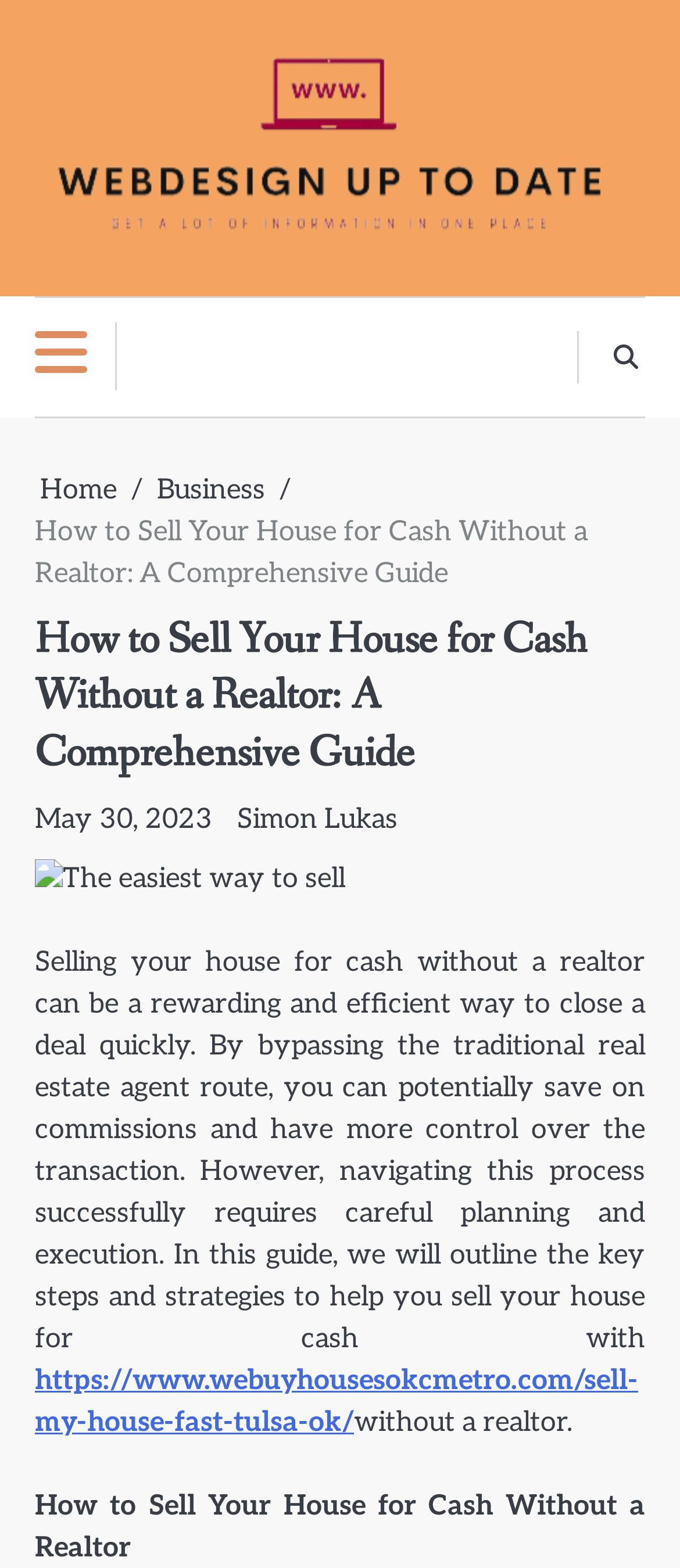Please provide a detailed answer to the question below by examining the image:
What is the author of the article?

The author of the article can be found by looking at the section below the header, where it says 'May 30, 2023' and 'Simon Lukas', indicating that Simon Lukas is the author of the article.